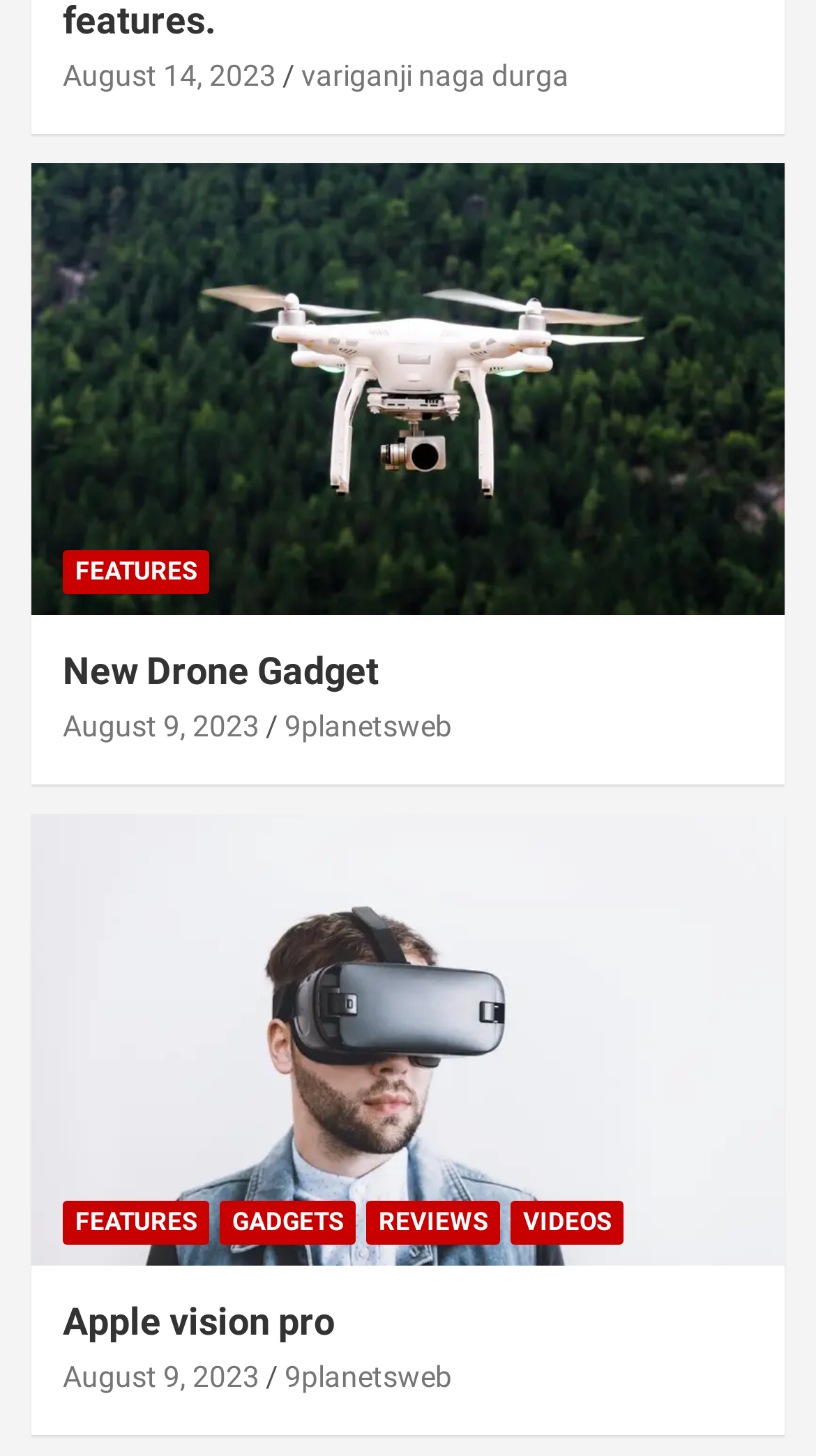Use a single word or phrase to answer the question:
What is the title of the second heading?

Apple vision pro